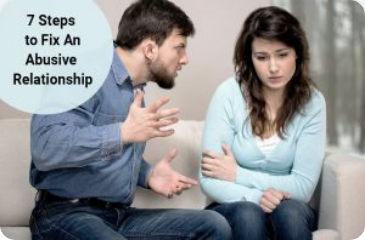What is the color of the overlaying text circle?
Kindly offer a comprehensive and detailed response to the question.

The color of the overlaying text circle is soft blue because it is described as such in the caption, and it is likely used to draw attention to the title of the article without being too distracting.